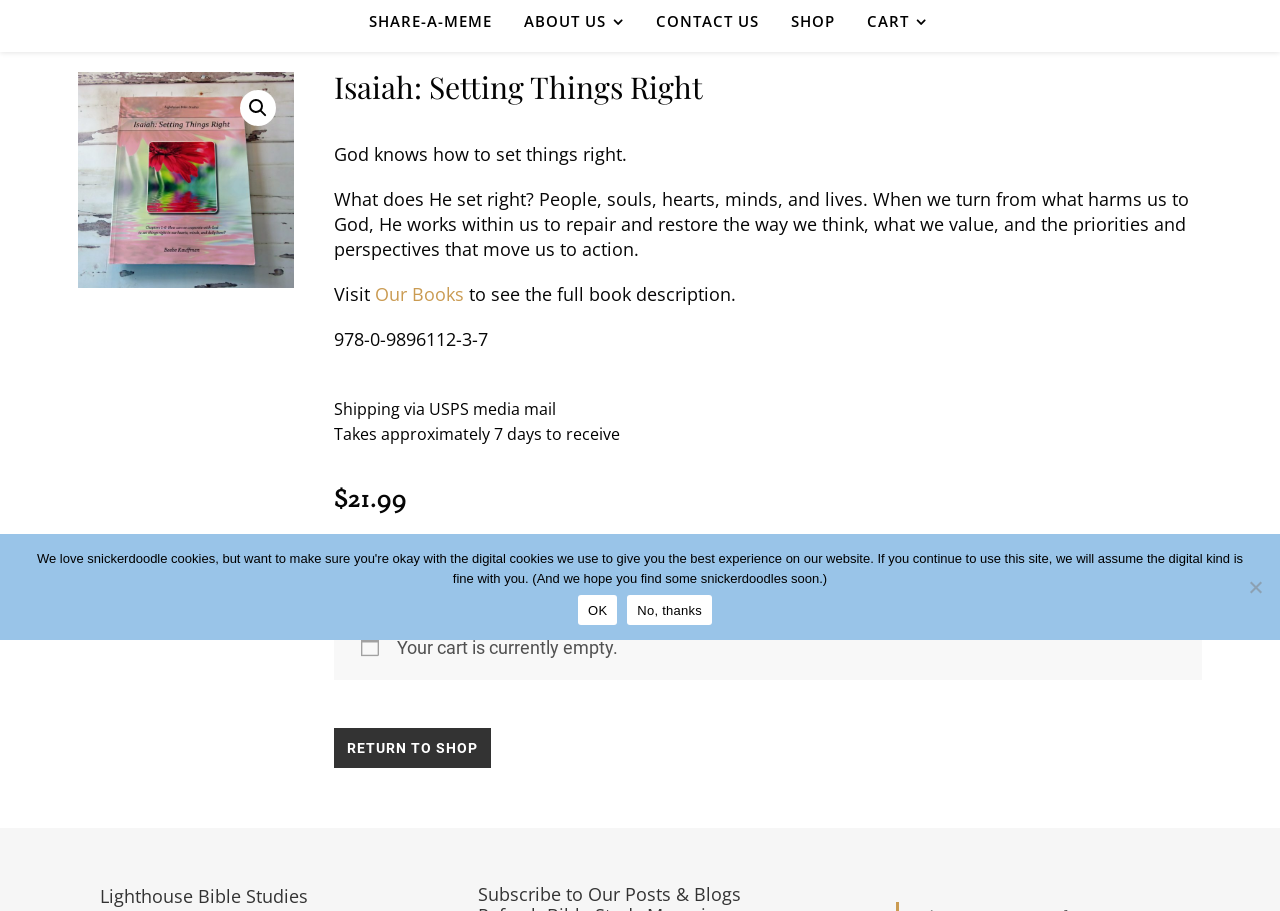Identify the bounding box of the UI element described as follows: "OK". Provide the coordinates as four float numbers in the range of 0 to 1 [left, top, right, bottom].

[0.452, 0.653, 0.482, 0.686]